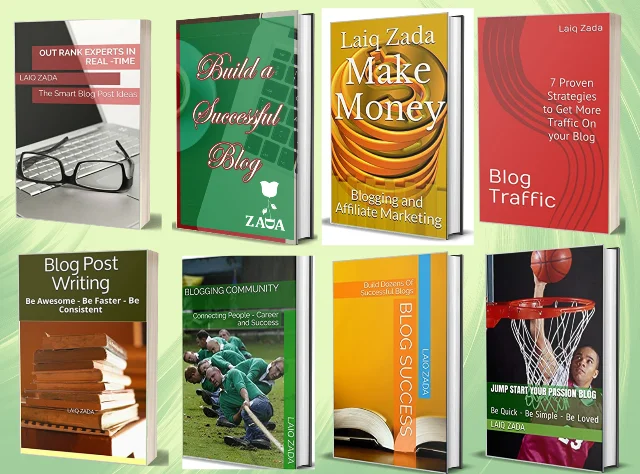Break down the image and describe each part extensively.

The image showcases a visually appealing collection of book covers focused on blogging and content creation. Prominent titles include "Build a Successful Blog," "Laik Zada Make Money," which highlights strategies for affiliate marketing, and "Blog Traffic," emphasizing techniques to drive more visitors to one's blog. Other notable works include "Blog Post Writing," stressing the importance of consistency in content creation, and "Blogging Community," which discusses engaging people for career success. The arrangement of the covers, set against a soft green background, creates an inviting atmosphere for aspiring bloggers looking for guidance and inspiration in their writing journey. Overall, this image encapsulates a comprehensive resource for enhancing blogging skills and achieving online success.